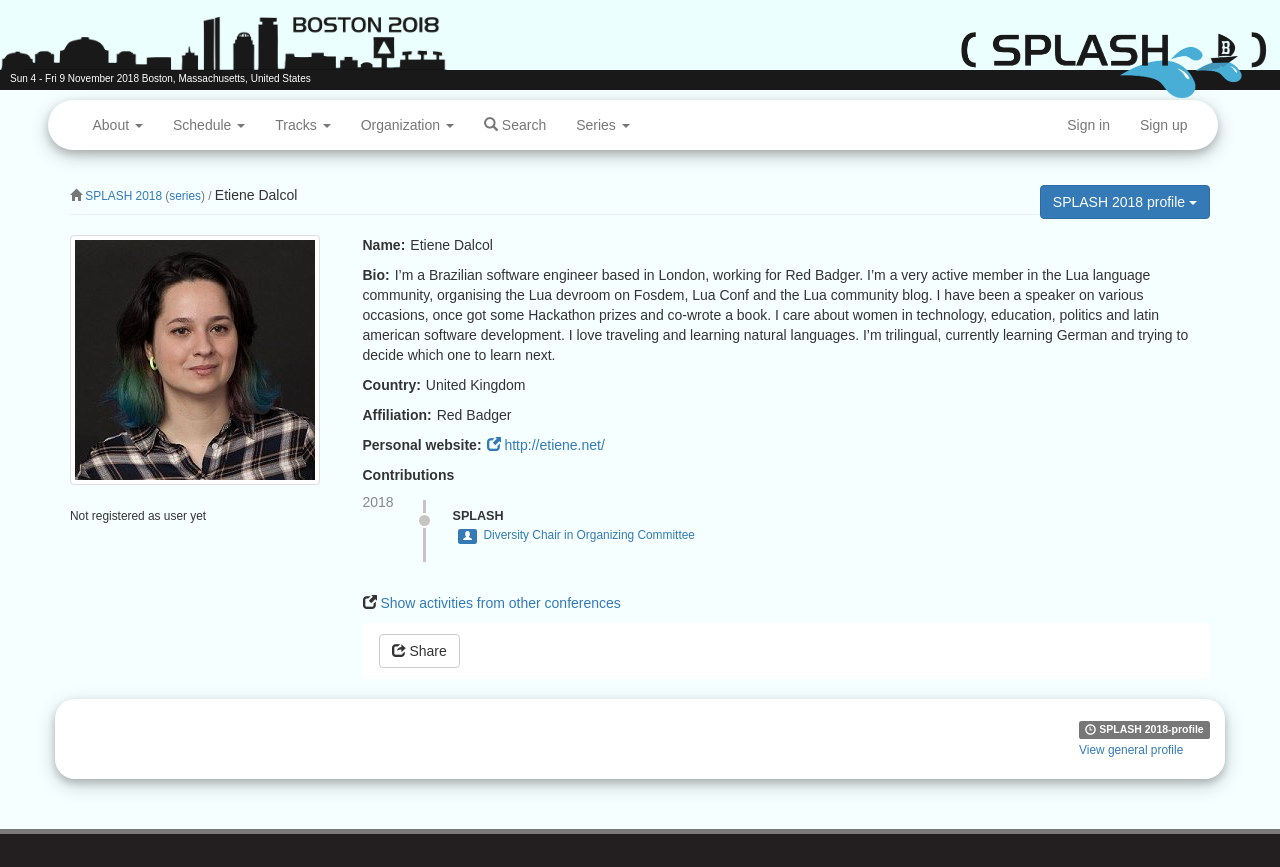Locate the bounding box coordinates of the area that needs to be clicked to fulfill the following instruction: "Search for a term in the glossary". The coordinates should be in the format of four float numbers between 0 and 1, namely [left, top, right, bottom].

None